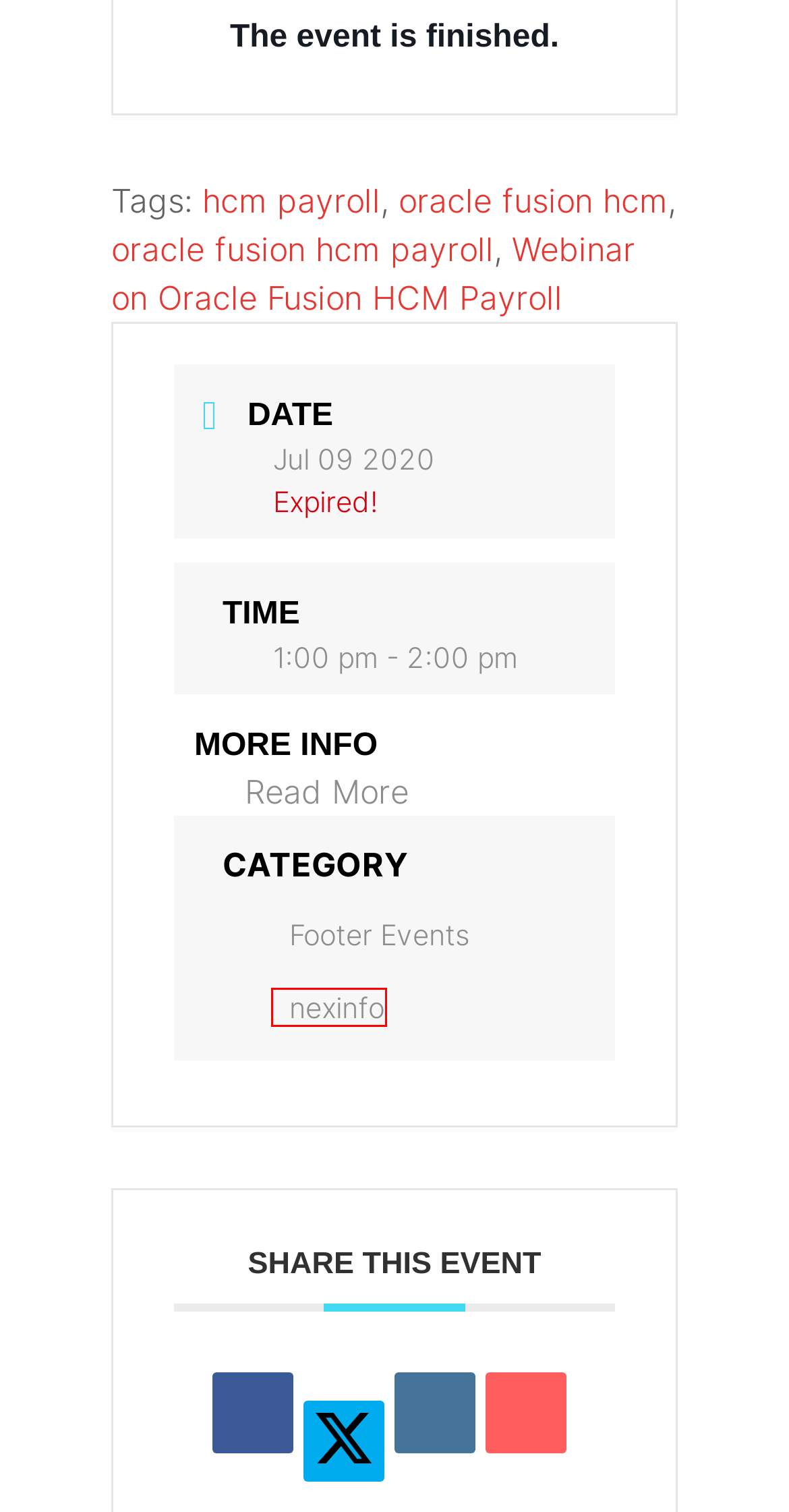Inspect the provided webpage screenshot, concentrating on the element within the red bounding box. Select the description that best represents the new webpage after you click the highlighted element. Here are the candidates:
A. Privacy Policy | Your Data, Your Trust, Our Commitment
B. hcm payroll Archives | NexInfo
C. Home - Kinexions 24
D. Lower Costs and Improve Payrolls with Oracle Fusion HCM Payroll
E. oracle fusion hcm payroll Archives | NexInfo
F. nexinfo Archives | NexInfo
G. Footer Events Archives | NexInfo
H. Business Operations Consulting Firm | NexInfo

F